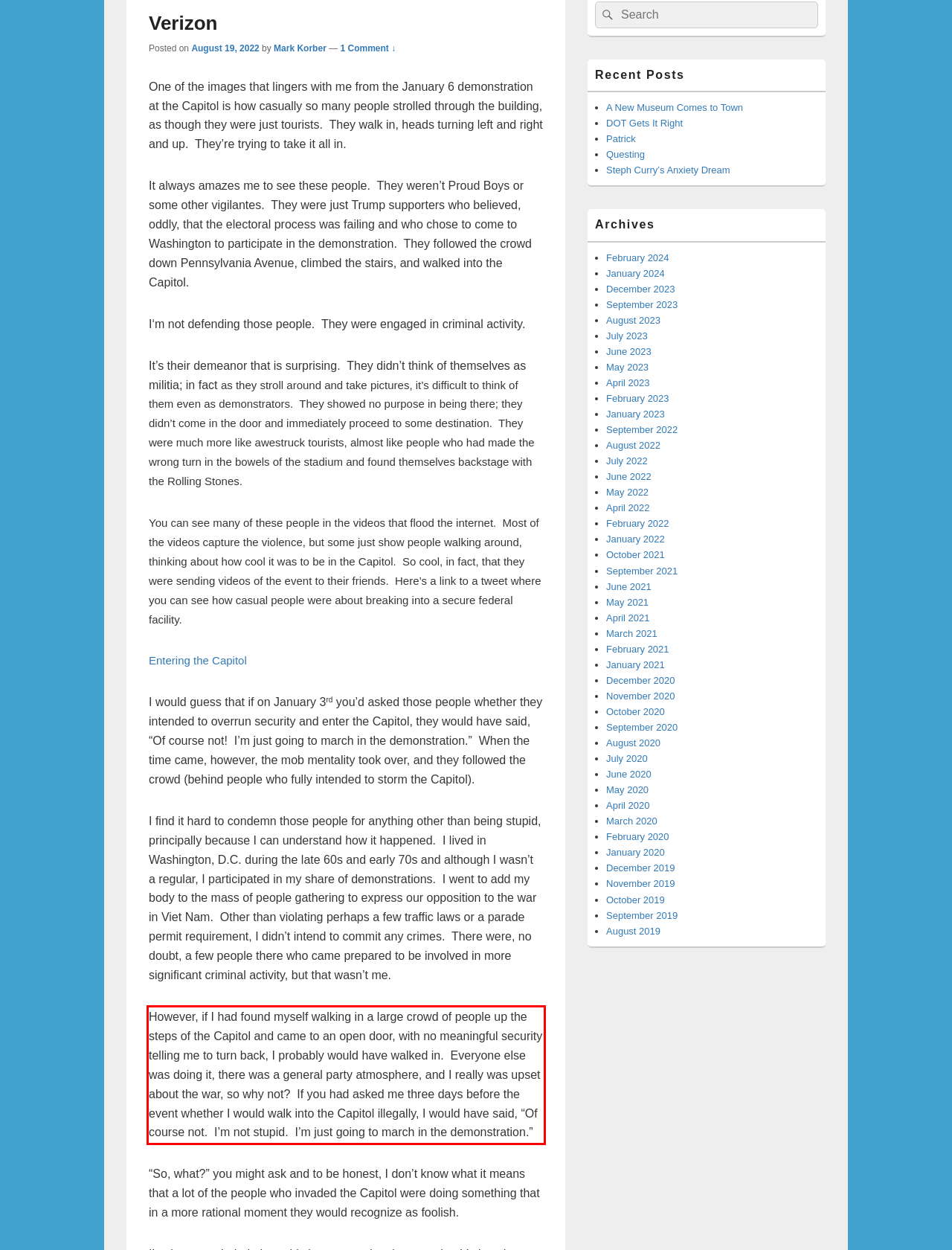Perform OCR on the text inside the red-bordered box in the provided screenshot and output the content.

However, if I had found myself walking in a large crowd of people up the steps of the Capitol and came to an open door, with no meaningful security telling me to turn back, I probably would have walked in. Everyone else was doing it, there was a general party atmosphere, and I really was upset about the war, so why not? If you had asked me three days before the event whether I would walk into the Capitol illegally, I would have said, “Of course not. I’m not stupid. I’m just going to march in the demonstration.”